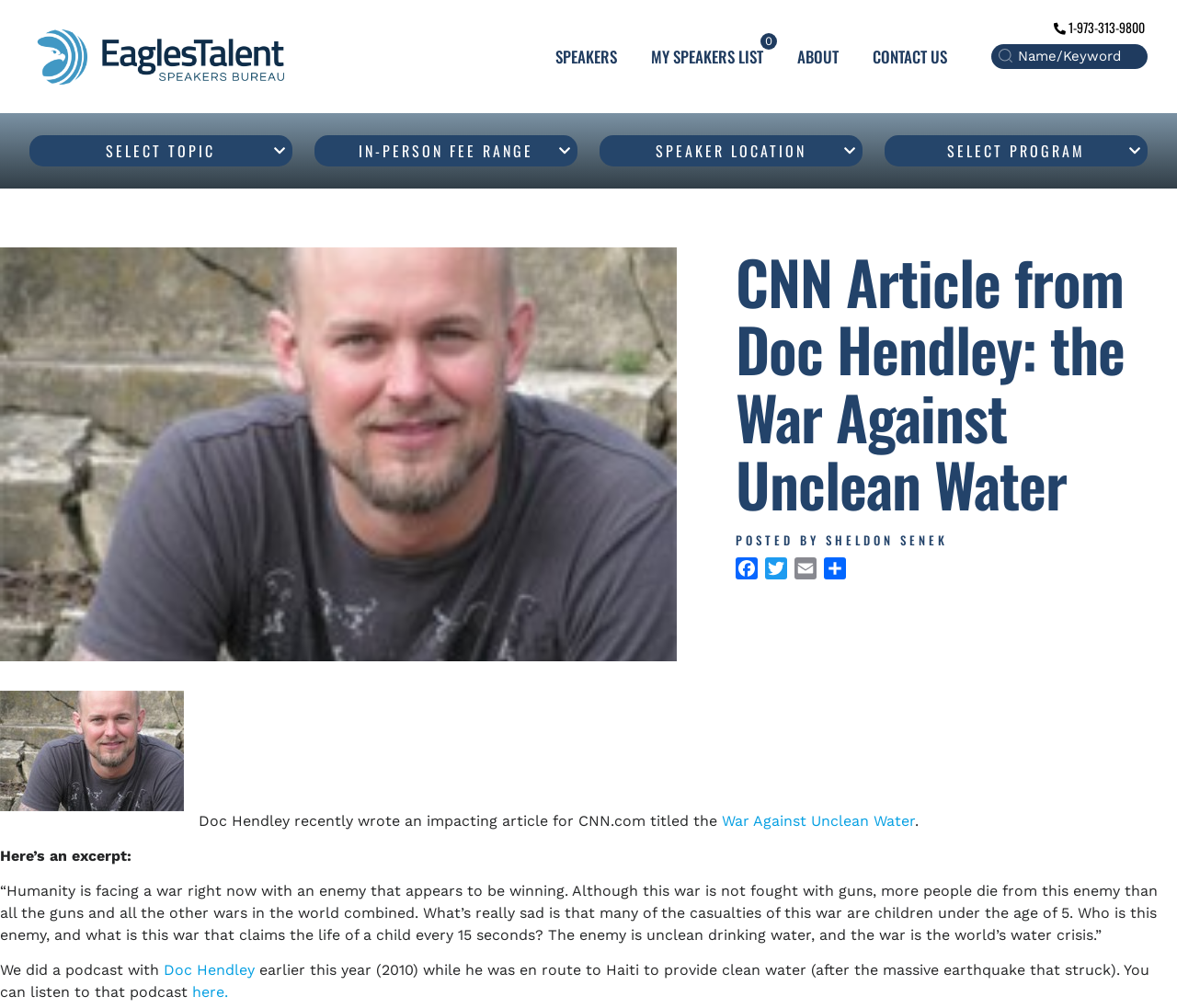Based on the visual content of the image, answer the question thoroughly: What is the name of the speakers bureau?

The name of the speakers bureau is 'Eagles Talent', which is mentioned in the link at the top of the webpage and also in the search button label 'Search Eagles Talent - Speakers Bureau for Motivational and Inspirational Keynote Speakers'.